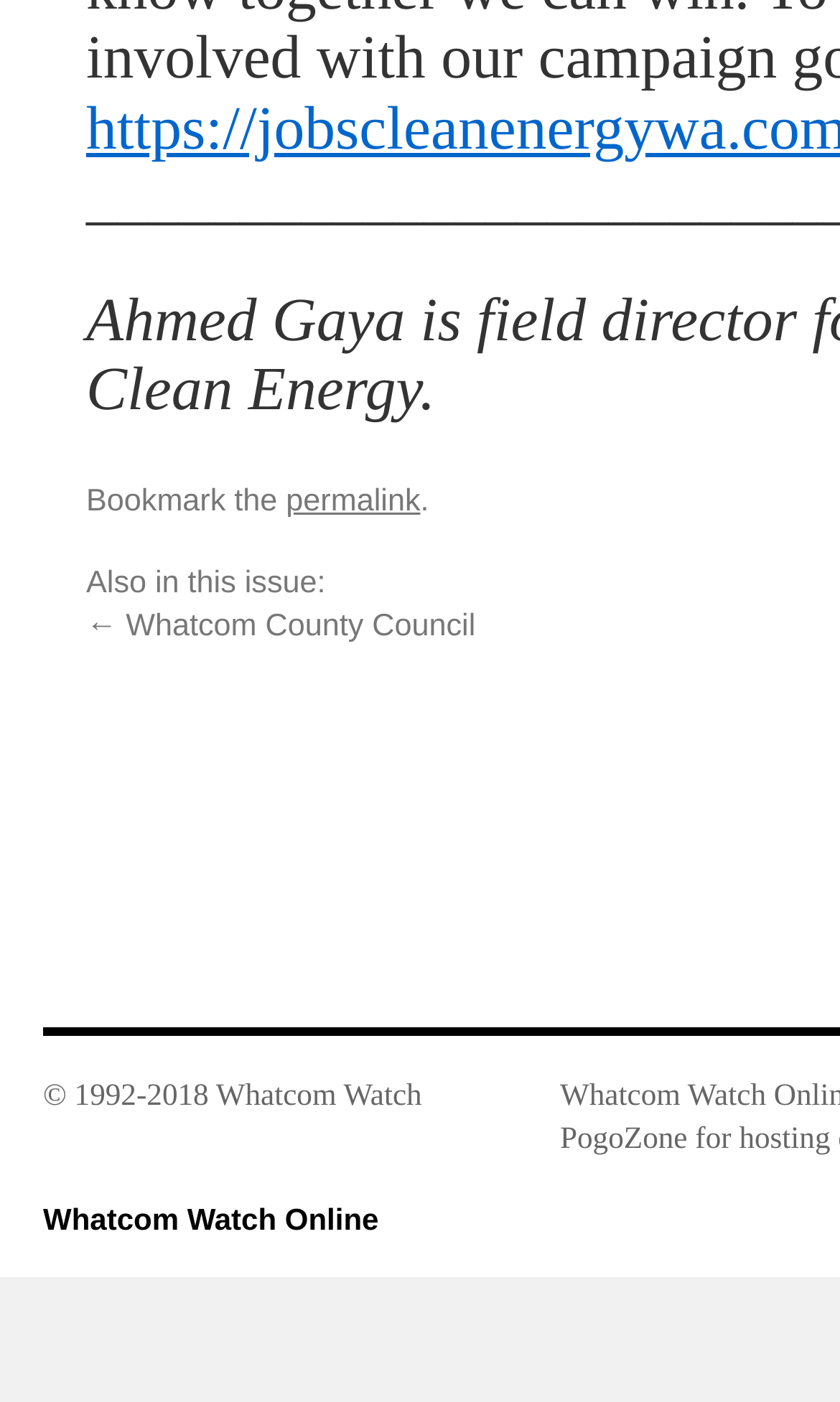What is the name of the online publication?
Provide a one-word or short-phrase answer based on the image.

Whatcom Watch Online